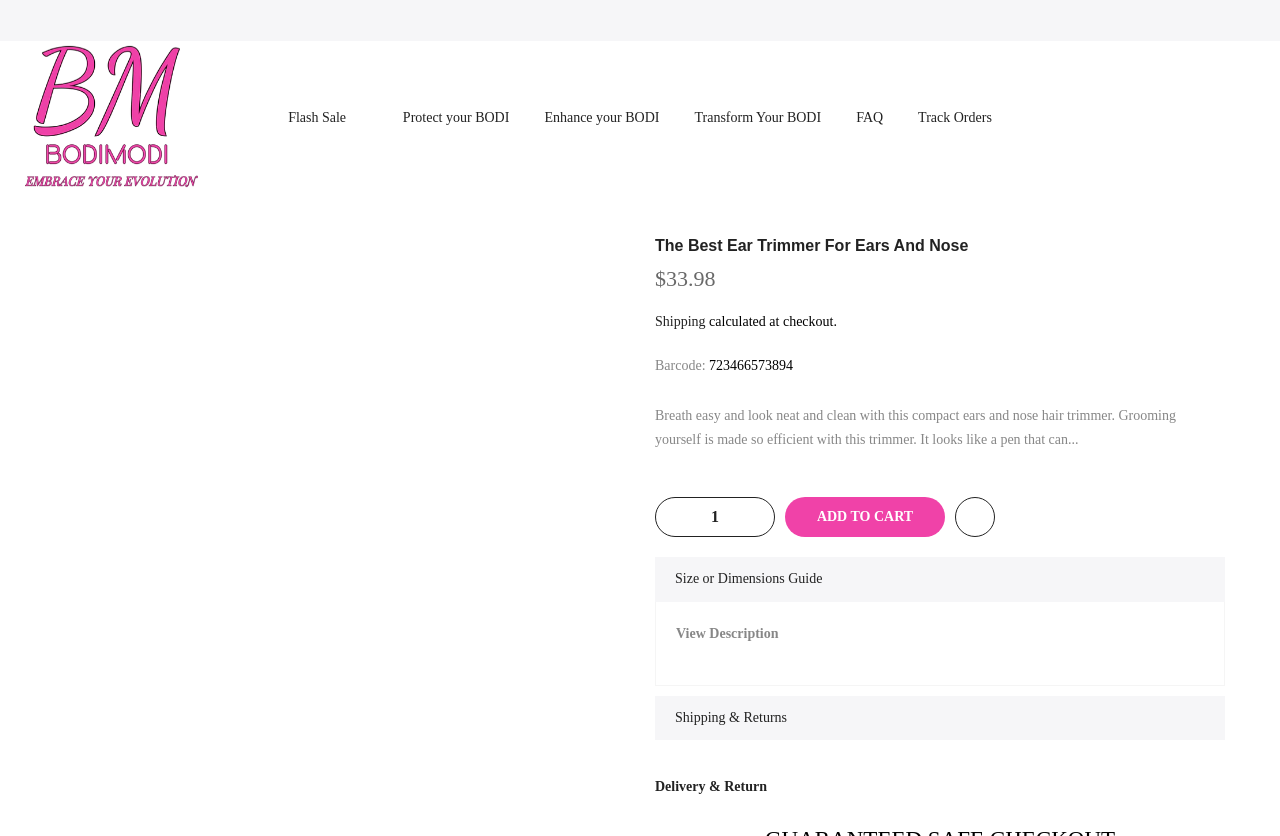Find the bounding box coordinates of the element to click in order to complete the given instruction: "Click the 'BodiModi' logo."

[0.02, 0.049, 0.155, 0.23]